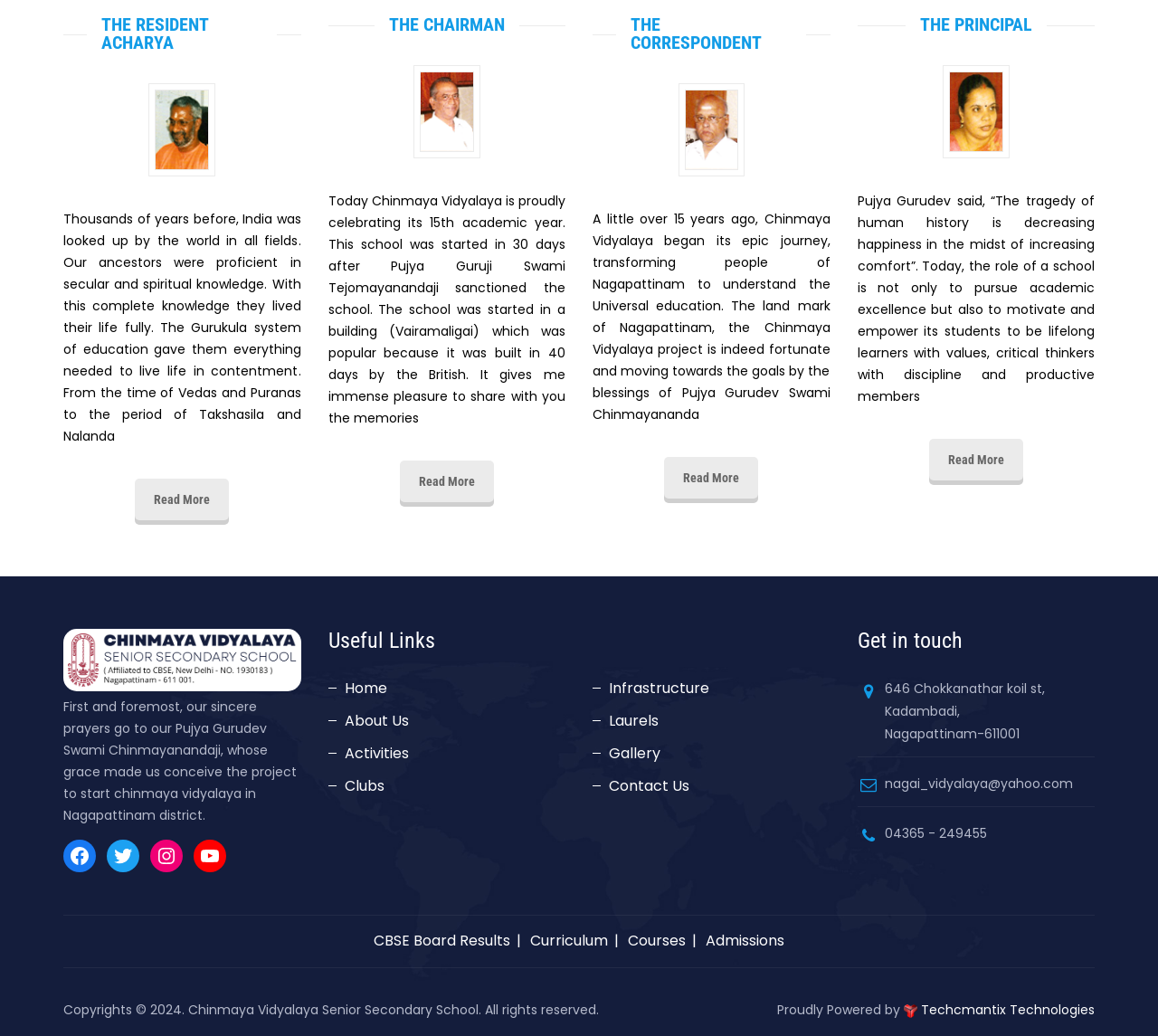Determine the bounding box coordinates for the clickable element required to fulfill the instruction: "Learn about the Correspondent". Provide the coordinates as four float numbers between 0 and 1, i.e., [left, top, right, bottom].

[0.574, 0.441, 0.655, 0.482]